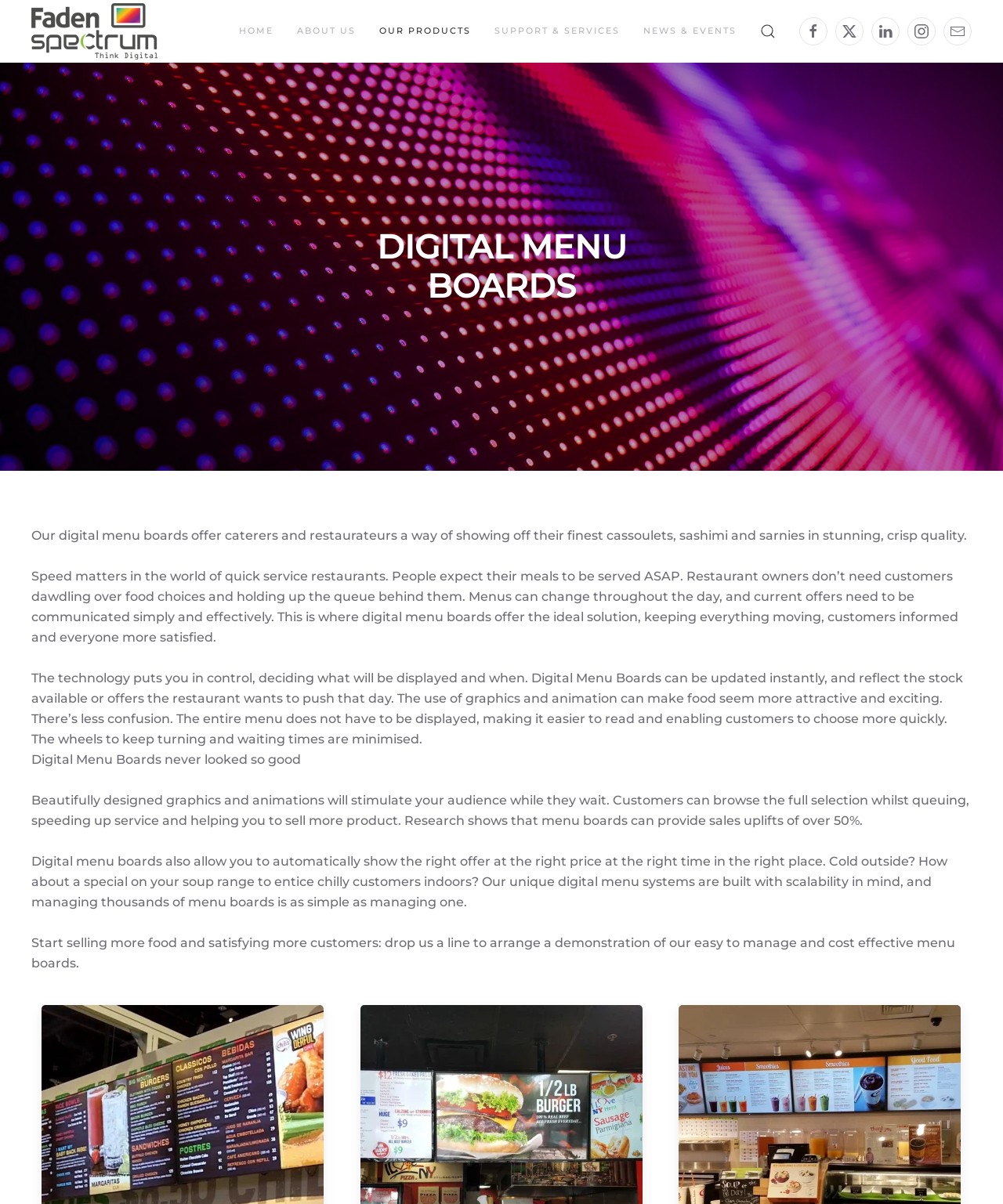What is the benefit of using digital menu boards?
Answer the question with as much detail as you can, using the image as a reference.

According to the StaticText 'Research shows that menu boards can provide sales uplifts of over 50%.', the benefit of using digital menu boards is that it can provide sales uplifts of over 50%.